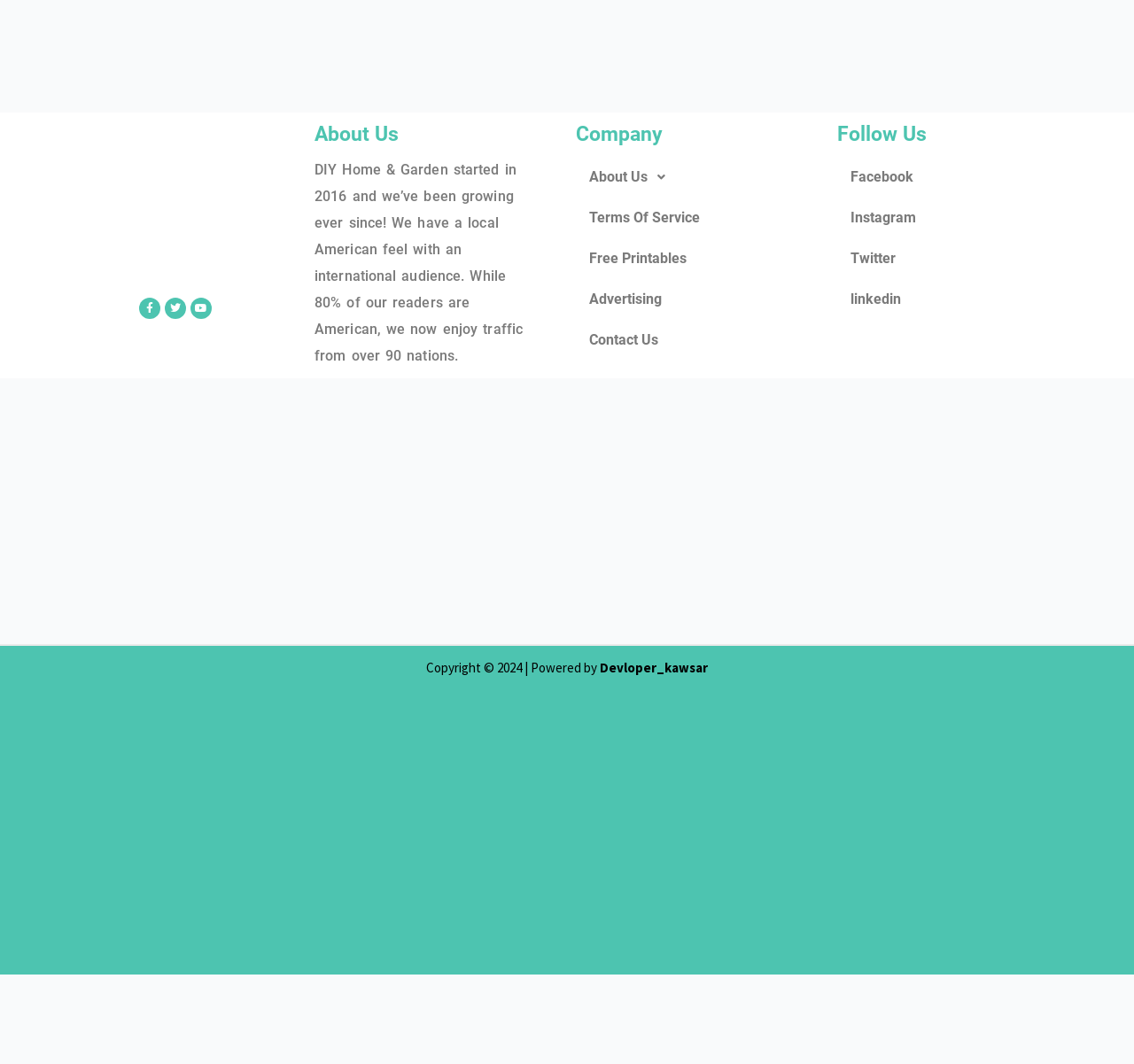Find the bounding box coordinates for the element that must be clicked to complete the instruction: "visit the Facebook page". The coordinates should be four float numbers between 0 and 1, indicated as [left, top, right, bottom].

[0.738, 0.147, 0.953, 0.186]